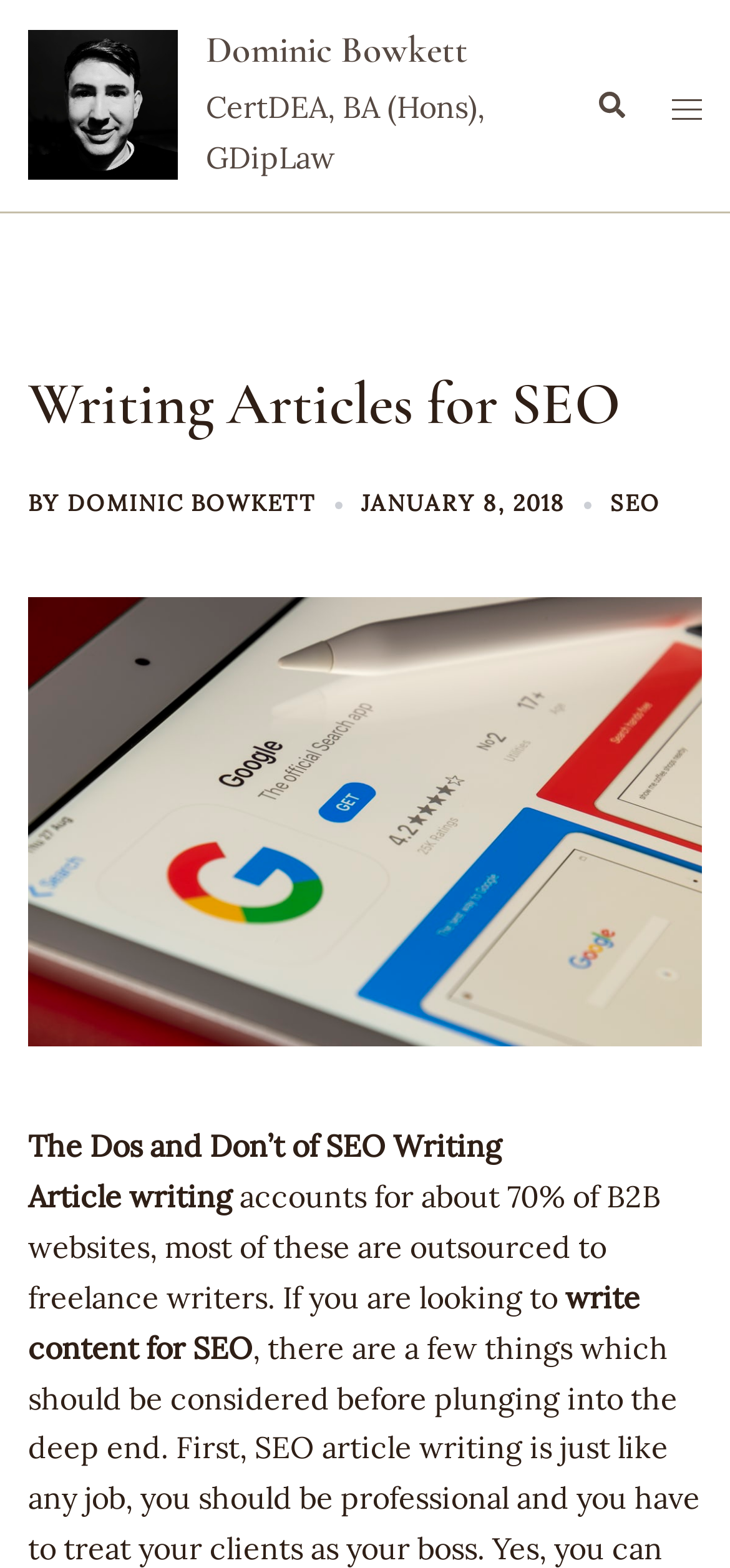What is the profession of the author?
Refer to the image and respond with a one-word or short-phrase answer.

Writer